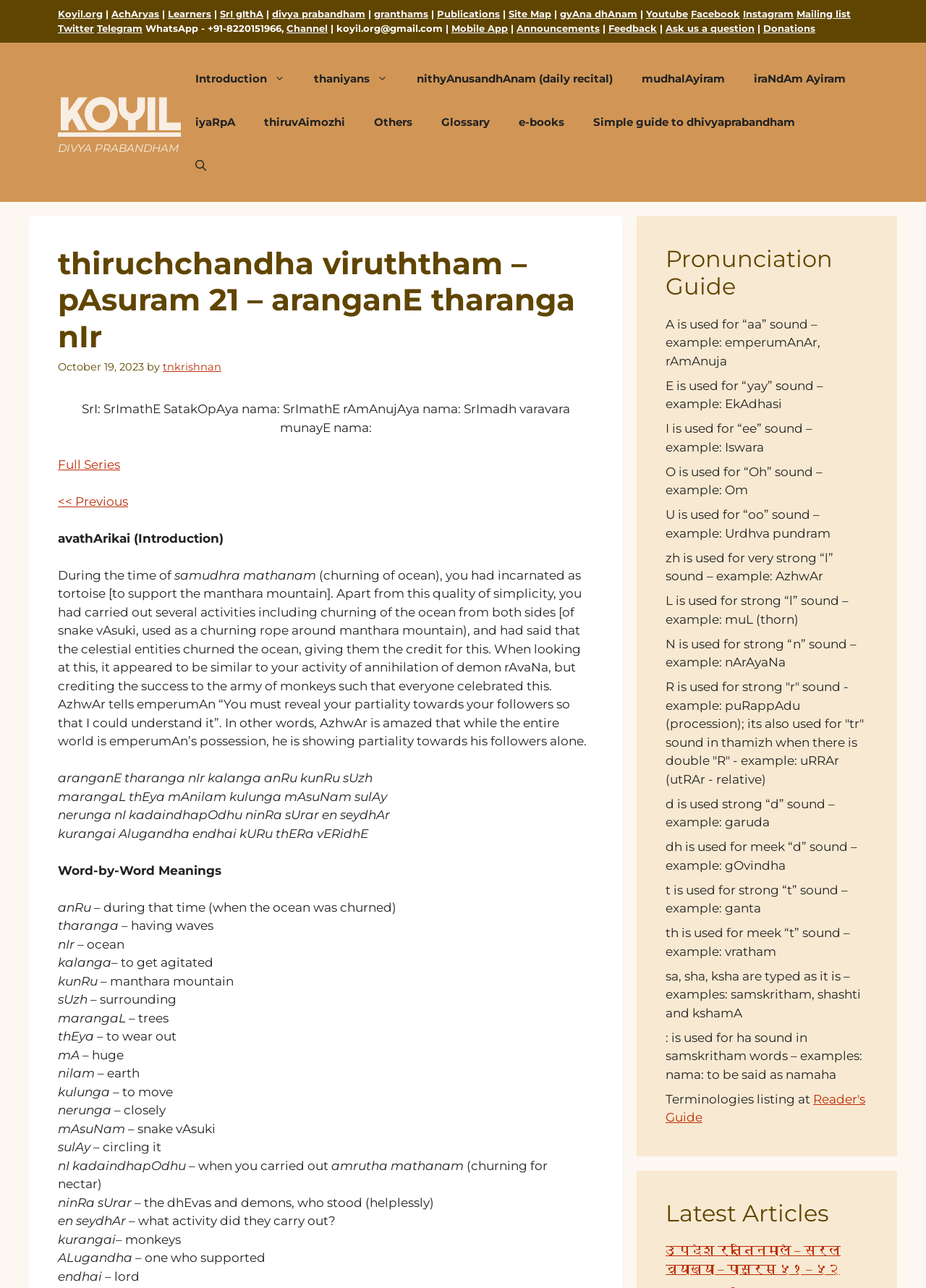Please locate the bounding box coordinates for the element that should be clicked to achieve the following instruction: "Open the 'Search' button". Ensure the coordinates are given as four float numbers between 0 and 1, i.e., [left, top, right, bottom].

[0.195, 0.112, 0.238, 0.146]